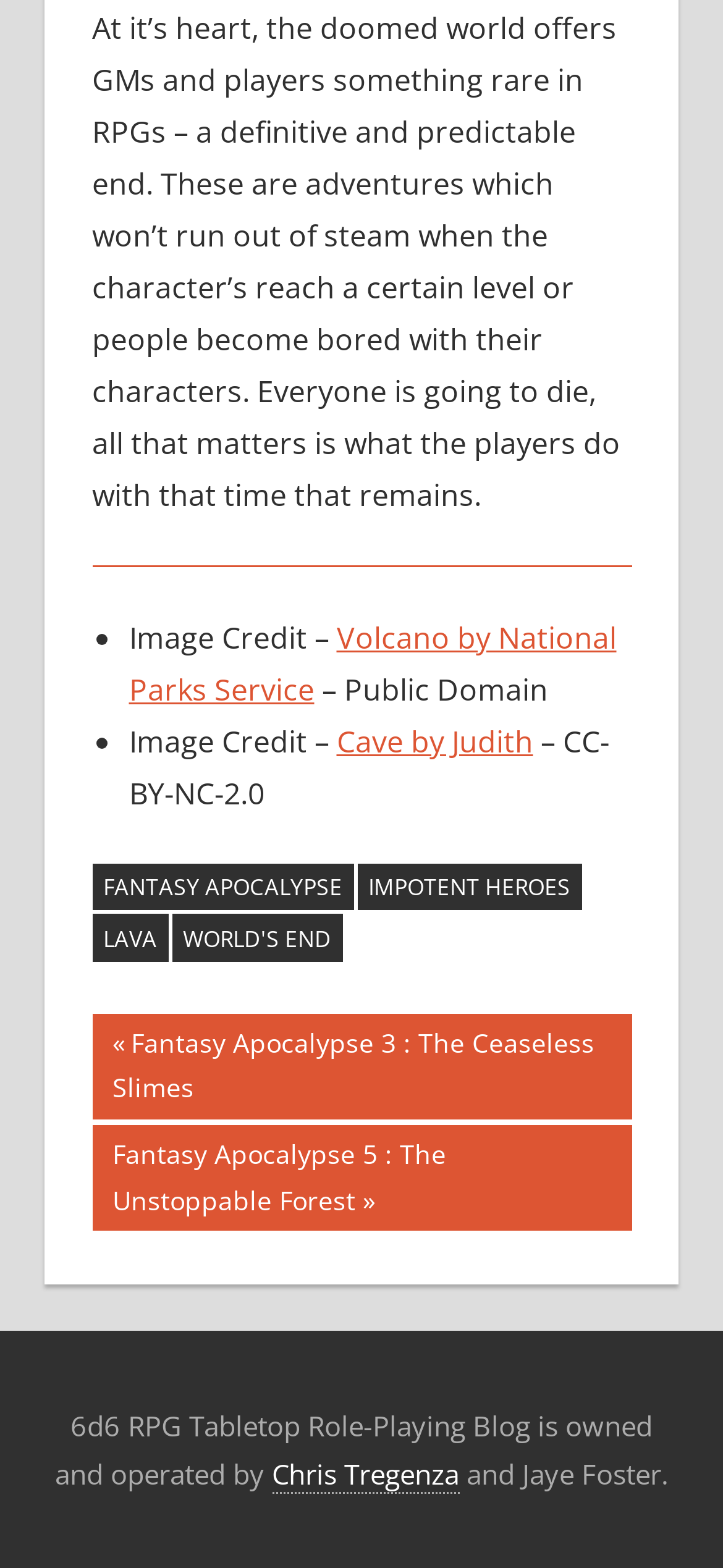Please identify the bounding box coordinates of the element I should click to complete this instruction: 'Go to the next post'. The coordinates should be given as four float numbers between 0 and 1, like this: [left, top, right, bottom].

[0.127, 0.718, 0.873, 0.785]